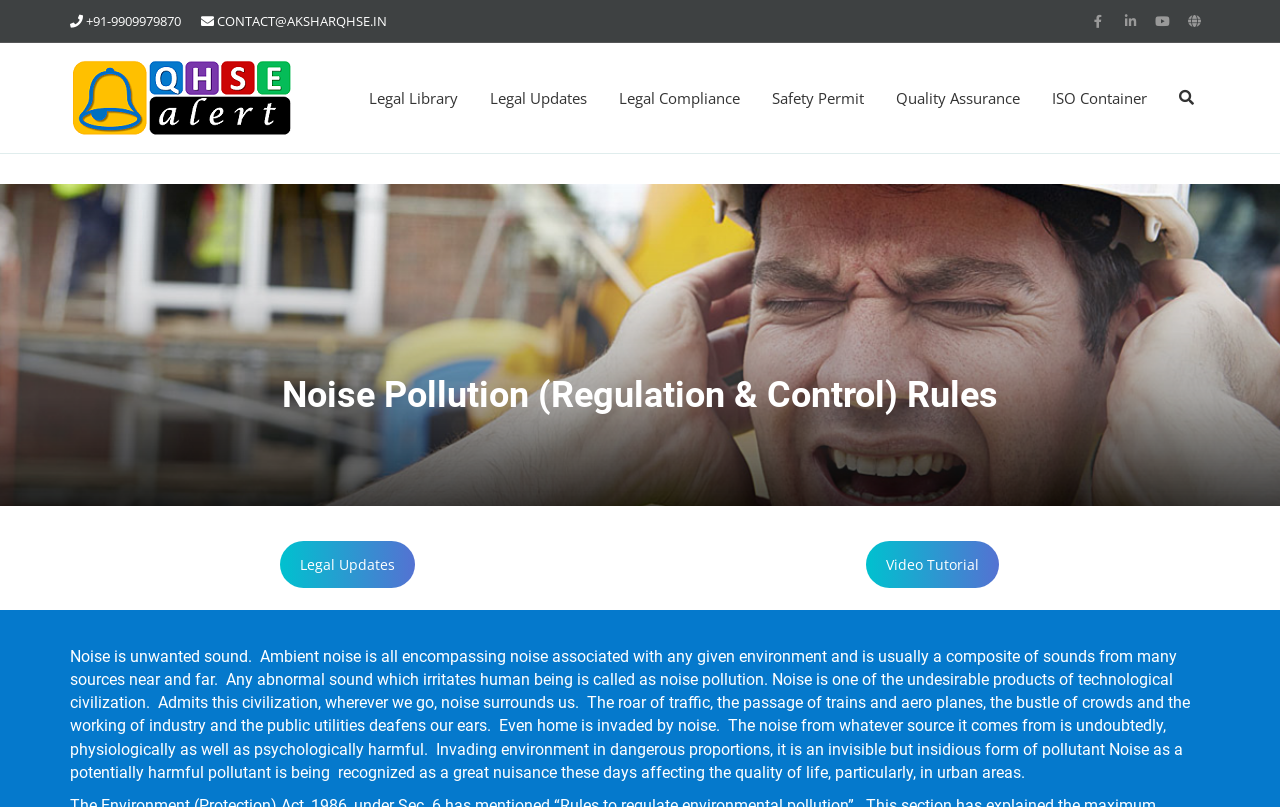What is the topic of the main heading?
Can you give a detailed and elaborate answer to the question?

The main heading of the webpage is 'Noise Pollution (Regulation & Control) Rules', which indicates that the topic of the webpage is related to noise pollution and its regulations.